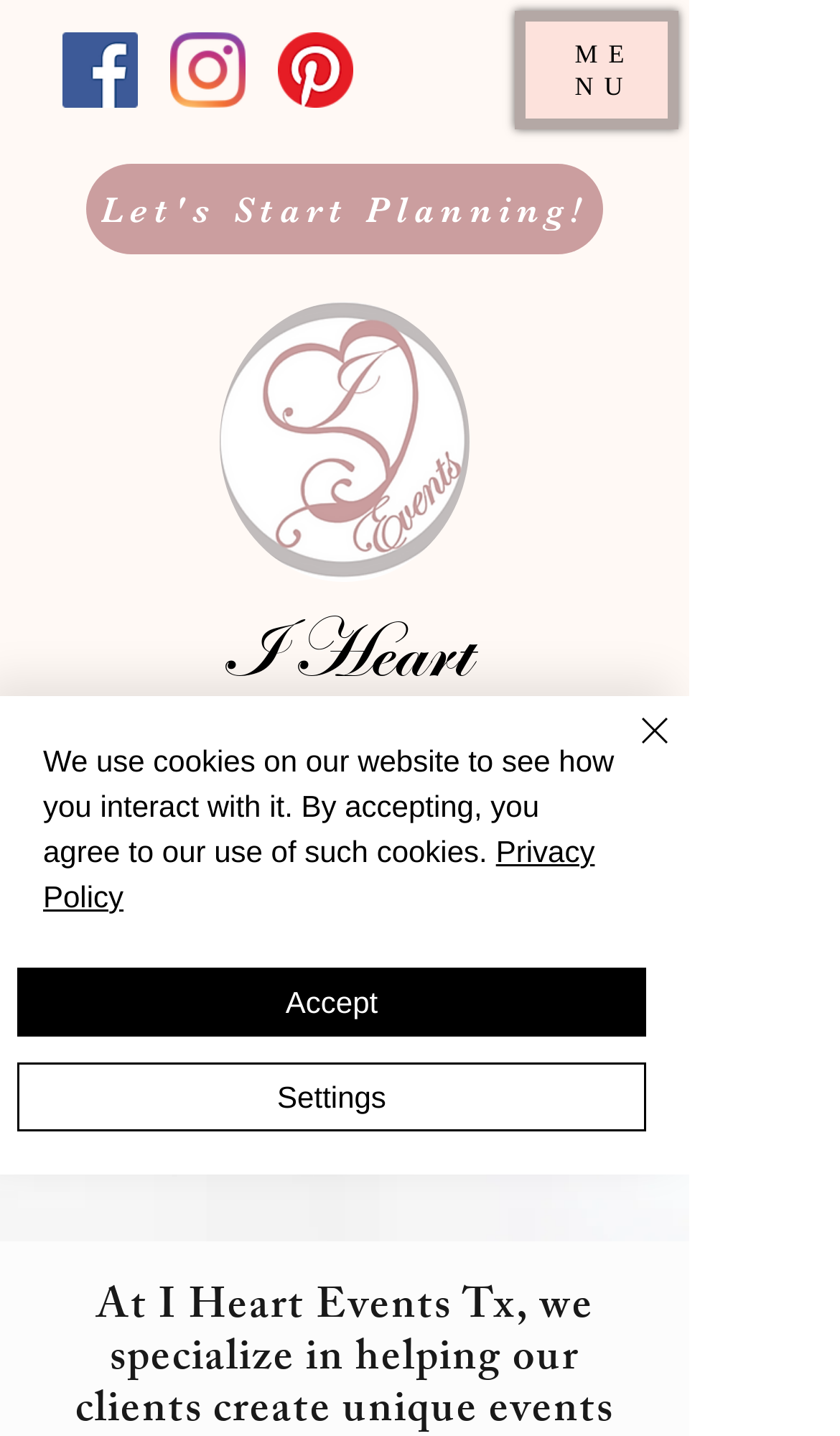Determine the bounding box coordinates of the clickable area required to perform the following instruction: "Go to I Heart Events TX". The coordinates should be represented as four float numbers between 0 and 1: [left, top, right, bottom].

[0.197, 0.42, 0.623, 0.557]